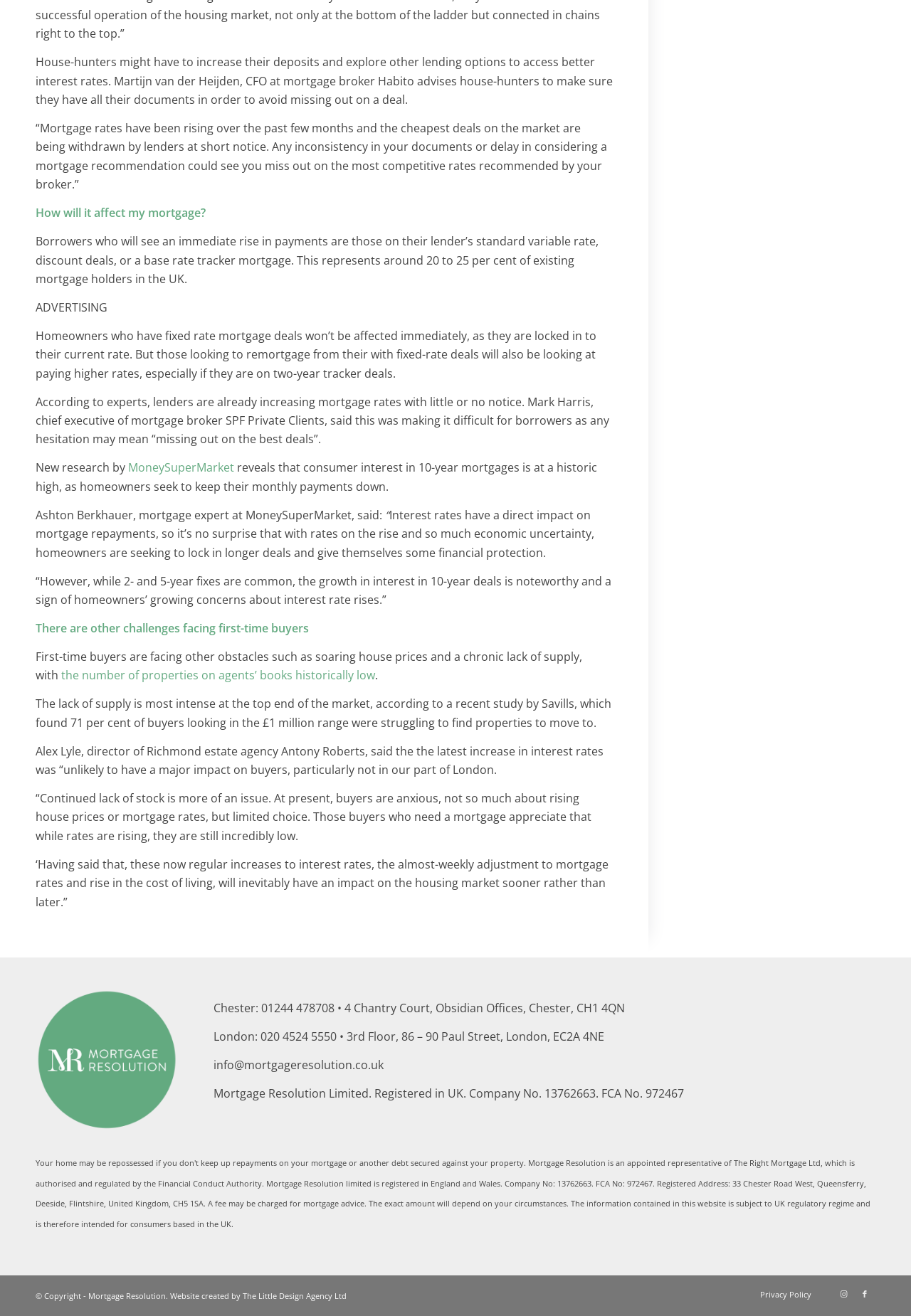What is the name of the mortgage broker quoted in the article?
Please provide a comprehensive answer based on the details in the screenshot.

The article quotes Martijn van der Heijden, CFO at mortgage broker Habito, advising house-hunters to make sure they have all their documents in order to avoid missing out on a deal.